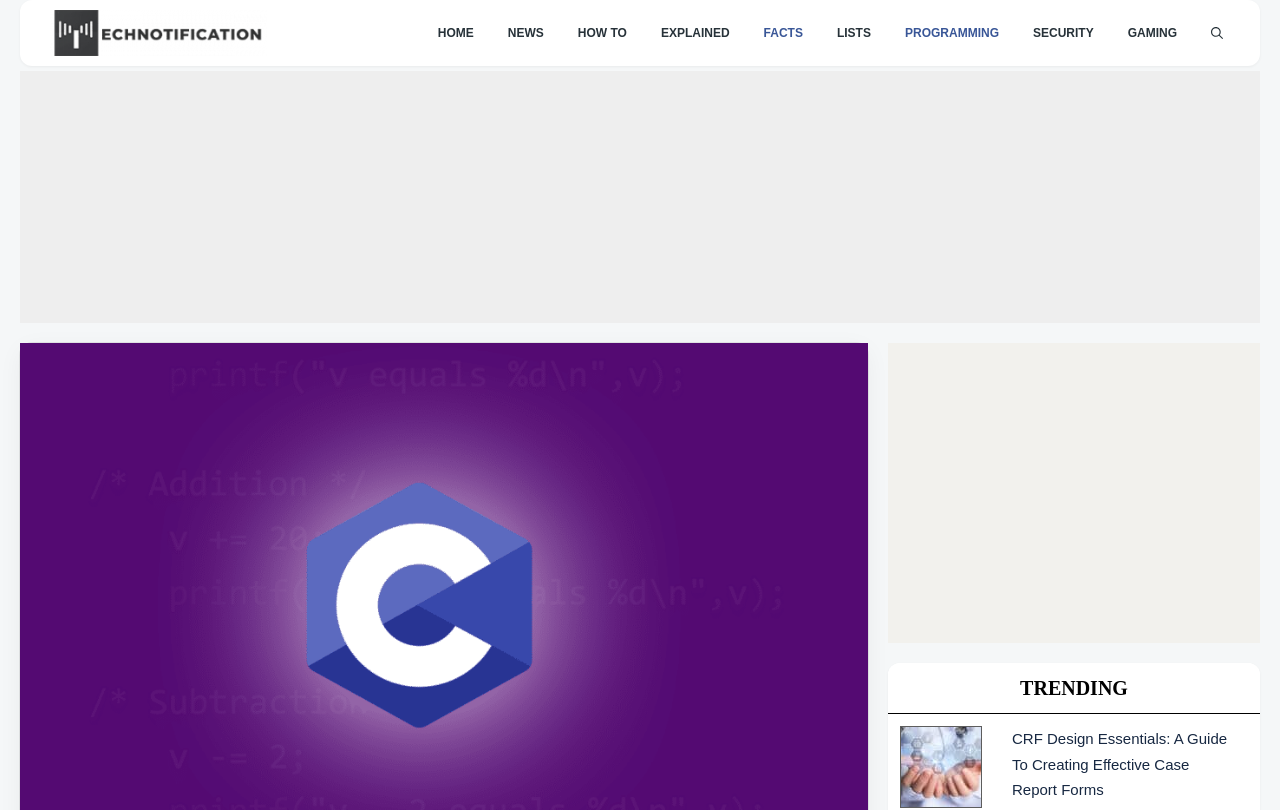Specify the bounding box coordinates of the element's region that should be clicked to achieve the following instruction: "read about CRF Design Essentials". The bounding box coordinates consist of four float numbers between 0 and 1, in the format [left, top, right, bottom].

[0.791, 0.901, 0.959, 0.985]